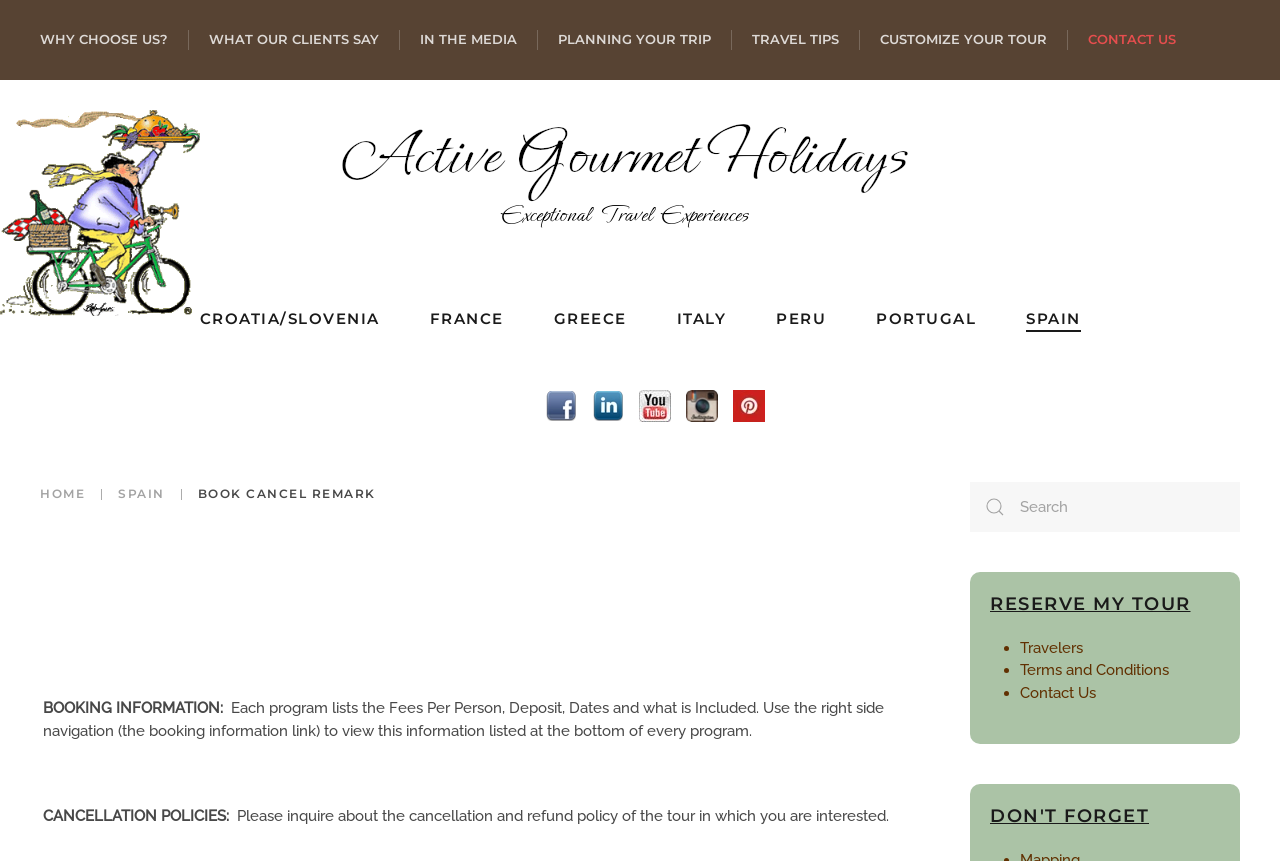Specify the bounding box coordinates of the area to click in order to follow the given instruction: "Contact us."

[0.85, 0.035, 0.919, 0.057]